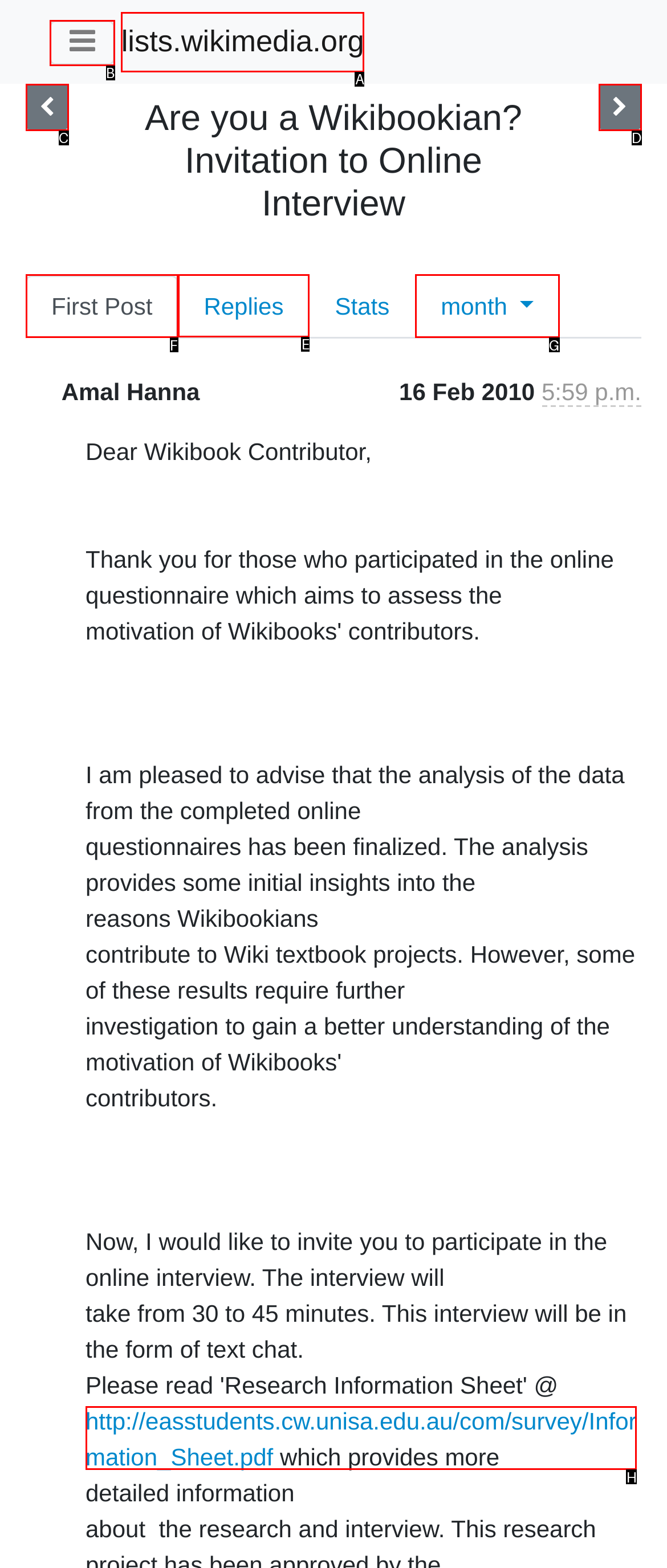Tell me which one HTML element I should click to complete the following task: Click the reply button Answer with the option's letter from the given choices directly.

E